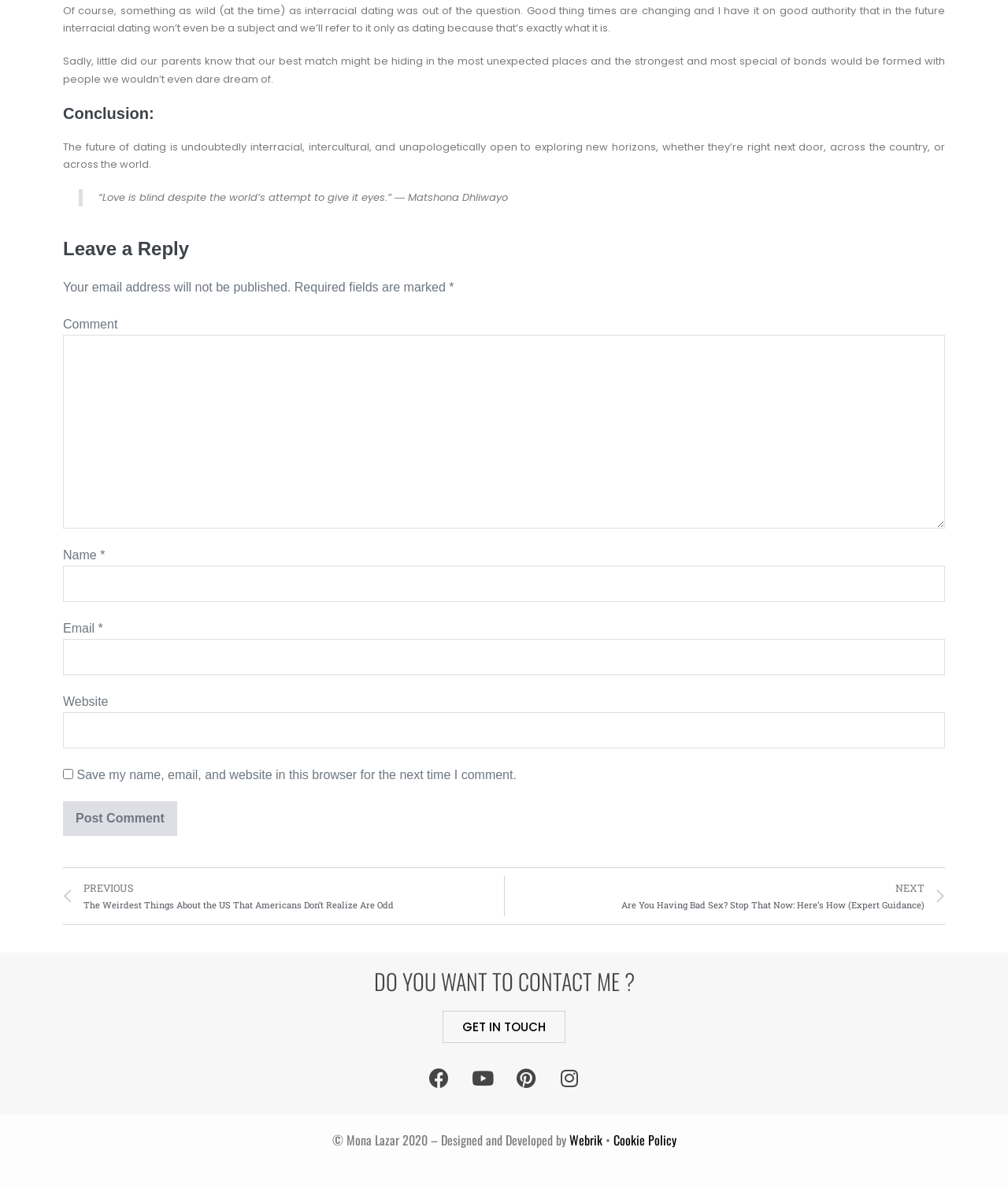What is the name of the author of the website?
Please look at the screenshot and answer in one word or a short phrase.

Mona Lazar